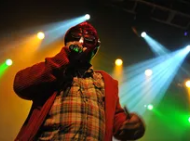What type of culture is embodied by the artist?
Answer the question with just one word or phrase using the image.

Hip-hop